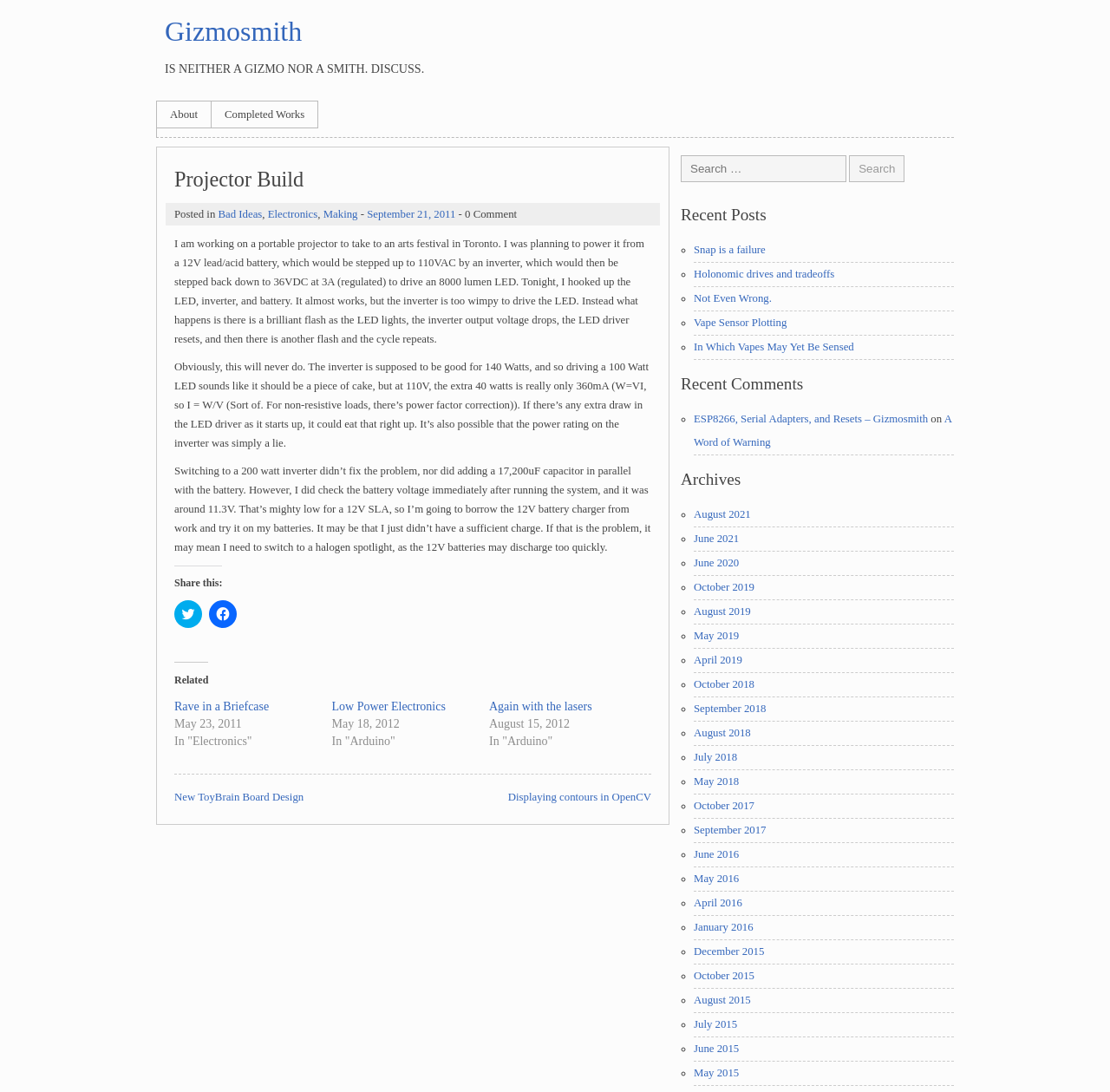Determine the bounding box coordinates for the clickable element to execute this instruction: "Visit Photo Video Mag". Provide the coordinates as four float numbers between 0 and 1, i.e., [left, top, right, bottom].

None